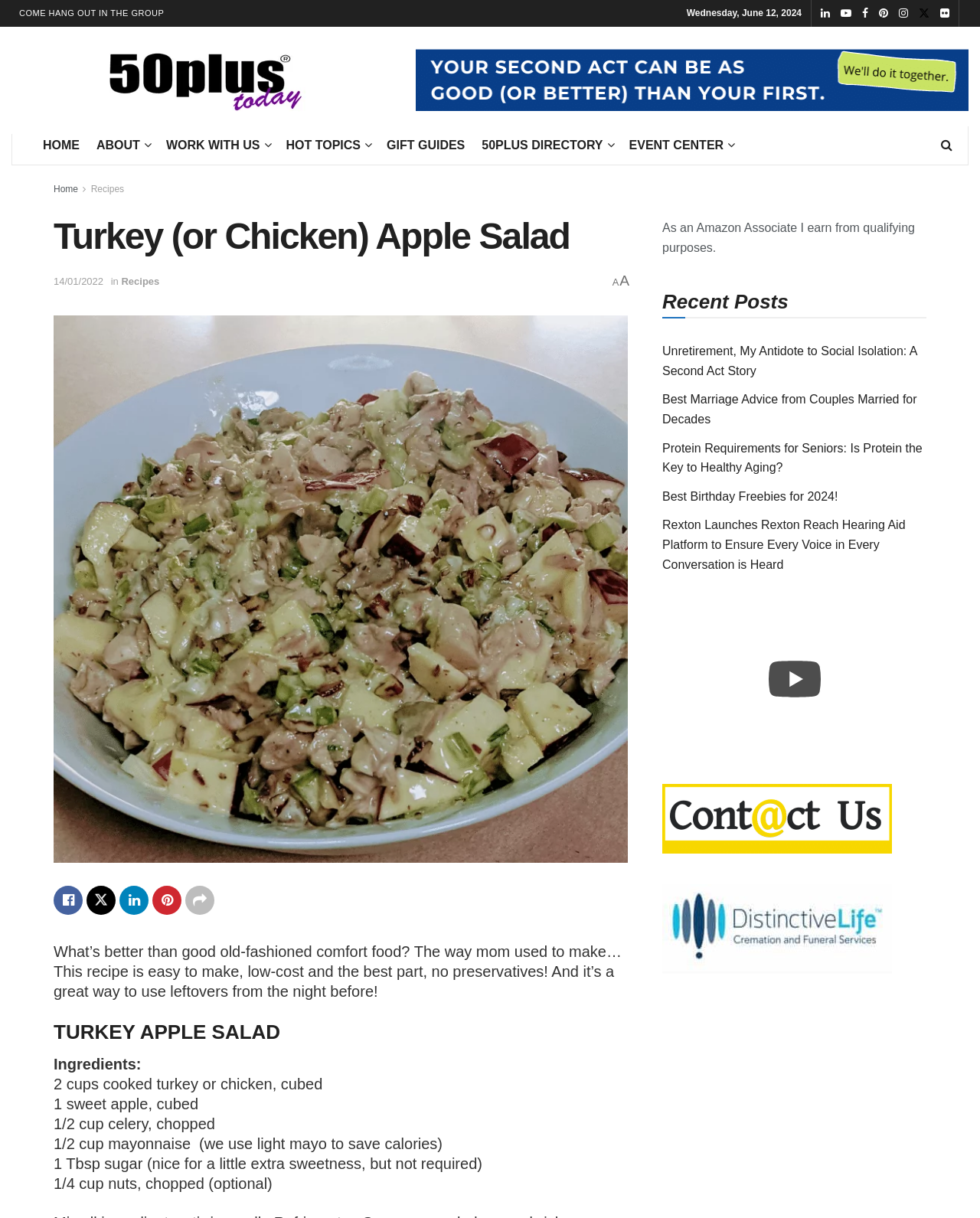Reply to the question with a brief word or phrase: What is the purpose of the sugar in the recipe?

For extra sweetness